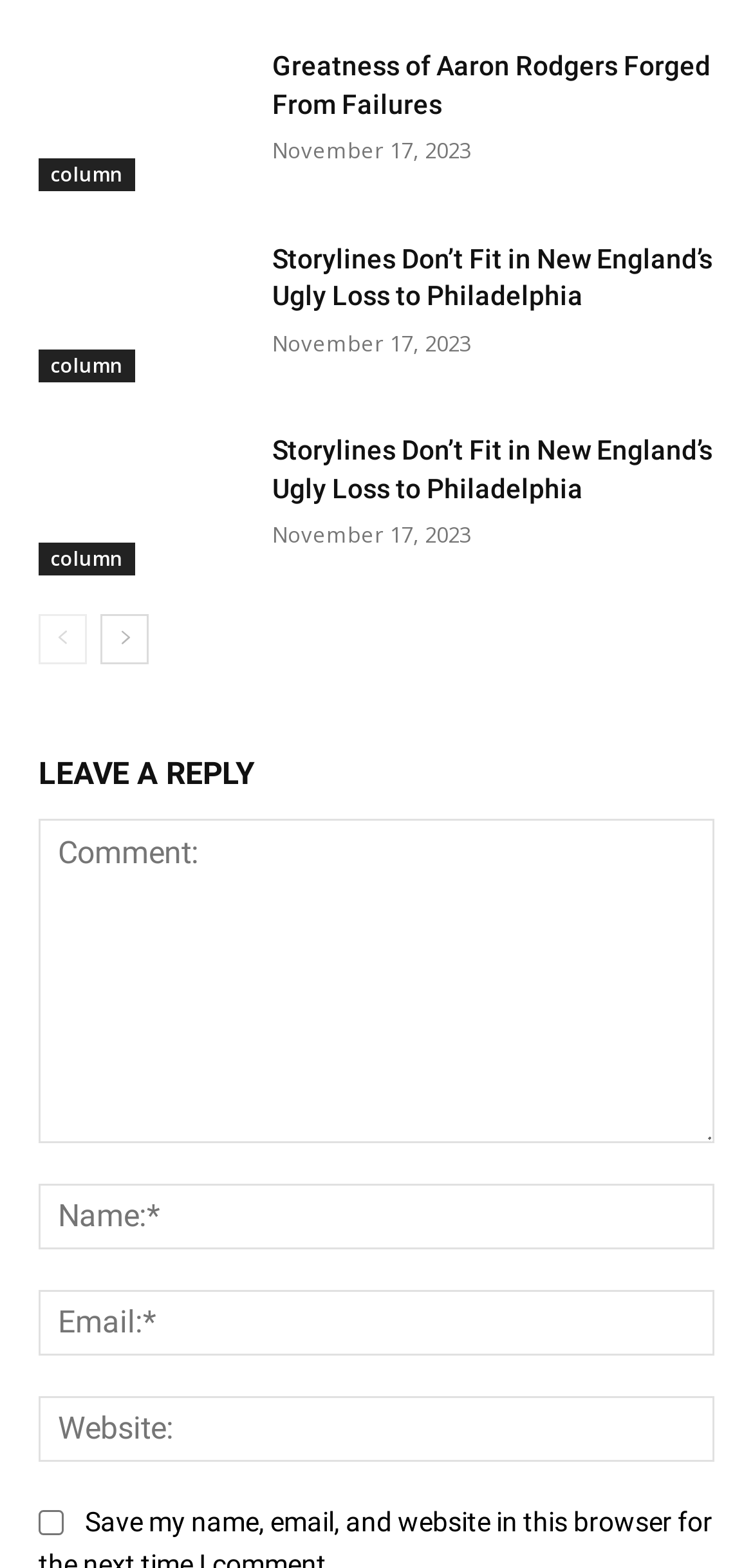Locate the UI element described as follows: "parent_node: Website: name="url" placeholder="Website:"". Return the bounding box coordinates as four float numbers between 0 and 1 in the order [left, top, right, bottom].

[0.051, 0.89, 0.949, 0.932]